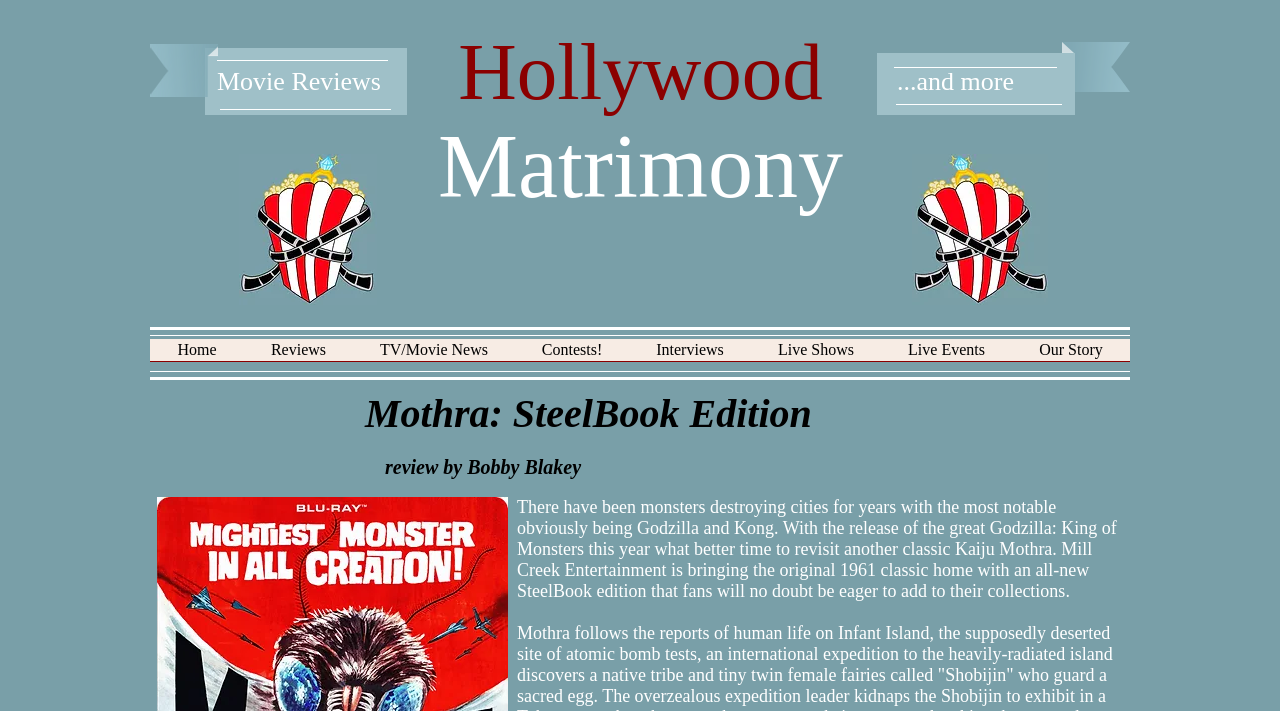Construct a comprehensive description capturing every detail on the webpage.

The webpage is a movie review page, specifically for the "Mothra SteelBook Edition". At the top, there is a heading that reads "Movie Reviews" followed by two separate headings, "Hollywood" and "Matrimony", which are likely categories or tags related to the review. Below these headings, there is a link for each category.

On the right side of the page, there is a navigation menu labeled "Site" that contains several links, including "Home", "Reviews", "TV/Movie News", "Contests!", "Interviews", "Live Shows", "Live Events", and "Our Story". These links are arranged vertically, with "Home" at the top and "Our Story" at the bottom.

The main content of the page is a review of the "Mothra SteelBook Edition" written by Bobby Blakey. The review is headed by a title that includes the name of the movie and the author. The review text itself is a paragraph that discusses the movie, mentioning other classic Kaiju monsters like Godzilla and Kong, and how the SteelBook edition is a great addition to any fan's collection.

Overall, the page is focused on providing a review of the "Mothra SteelBook Edition" movie, with additional navigation links and category headings on the top and right sides of the page.